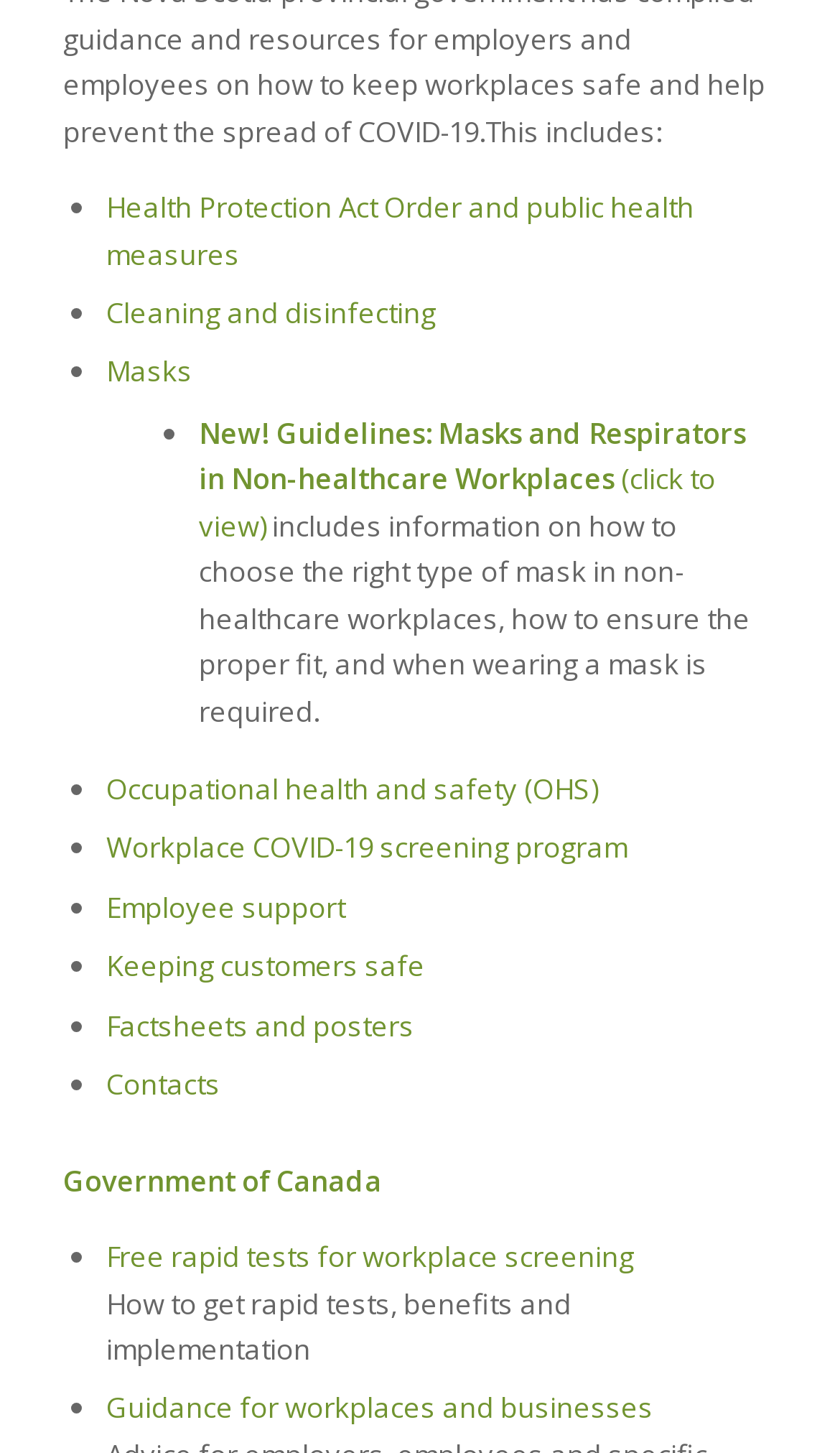Please determine the bounding box coordinates, formatted as (top-left x, top-left y, bottom-right x, bottom-right y), with all values as floating point numbers between 0 and 1. Identify the bounding box of the region described as: Employee support

[0.126, 0.611, 0.411, 0.637]